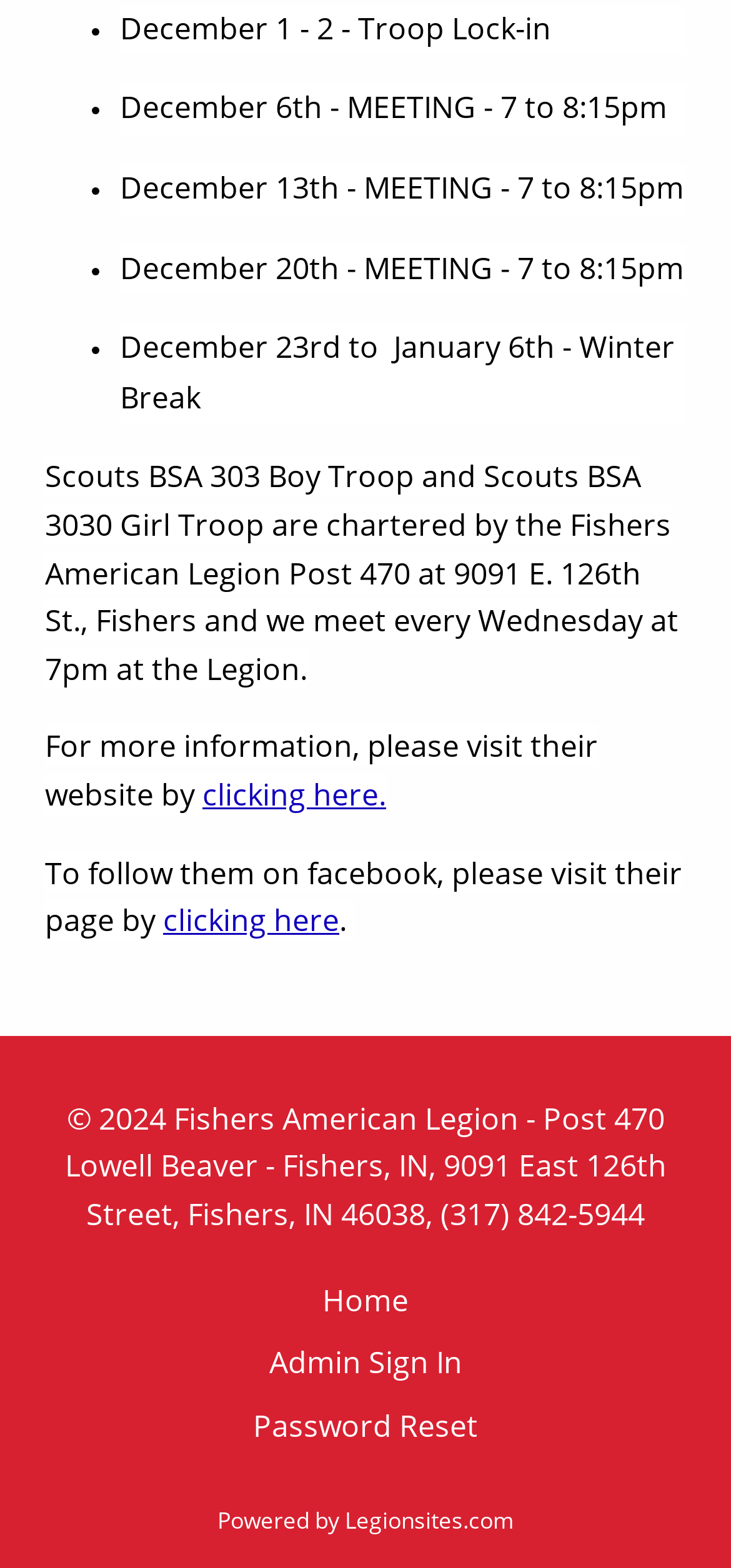Carefully examine the image and provide an in-depth answer to the question: How can I follow the Fishers American Legion Post 470 on Facebook?

The webpage provides a link to follow the Fishers American Legion Post 470 on Facebook. The link is located in the middle of the webpage, and it says 'clicking here'.